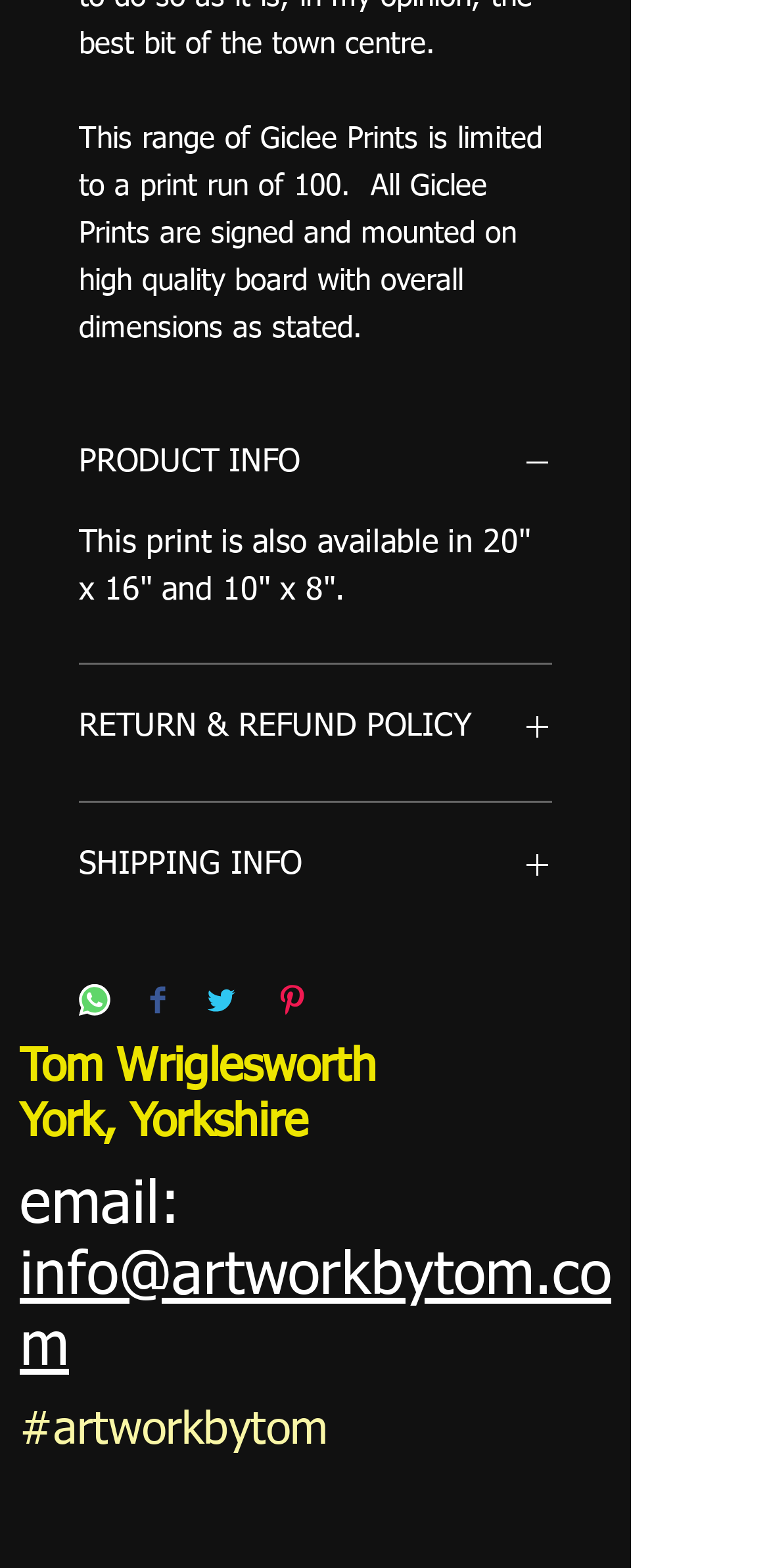Find the bounding box coordinates of the element to click in order to complete the given instruction: "Share on WhatsApp."

[0.103, 0.628, 0.144, 0.652]